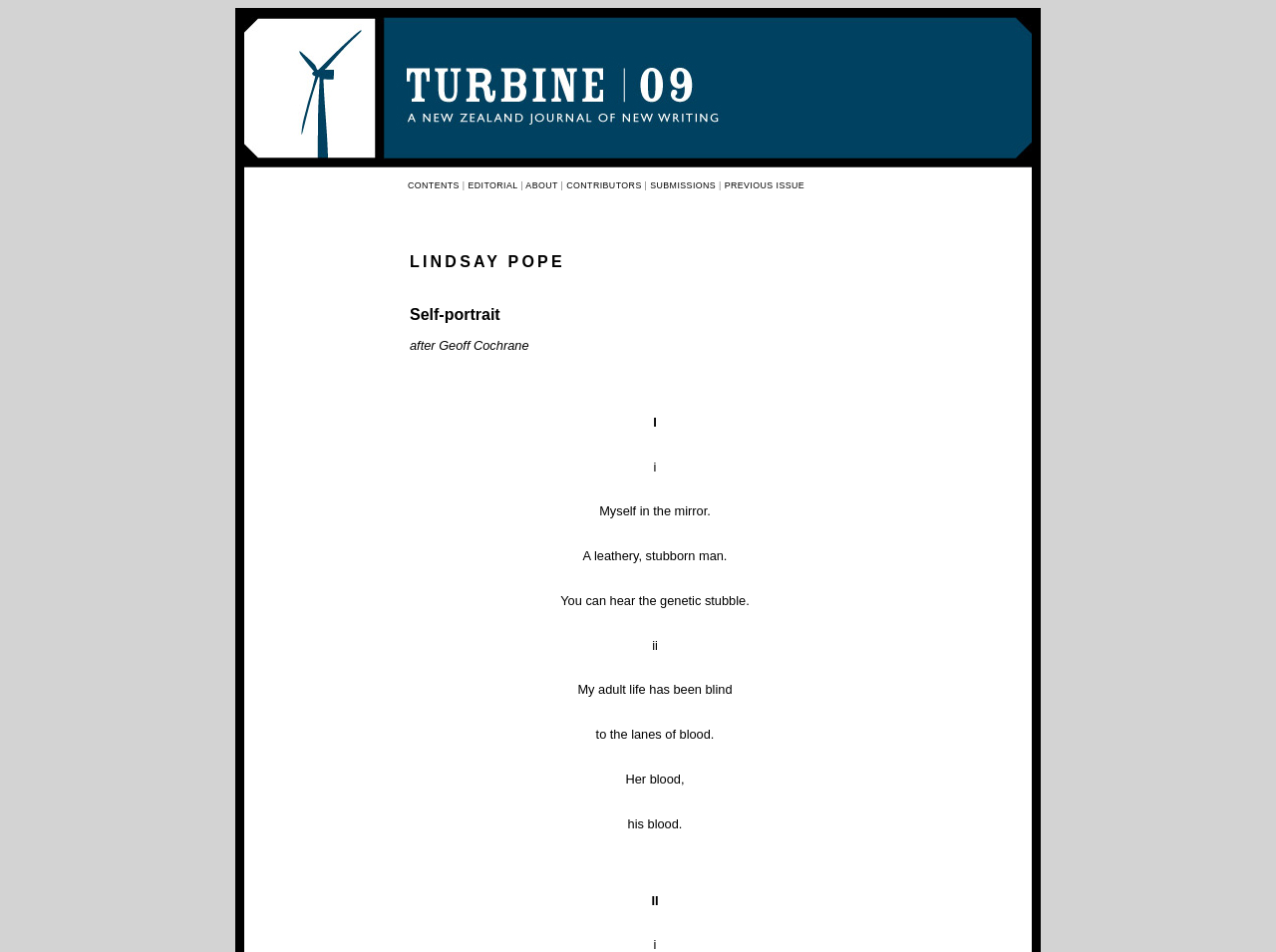How many links are in the top navigation bar?
Use the screenshot to answer the question with a single word or phrase.

6